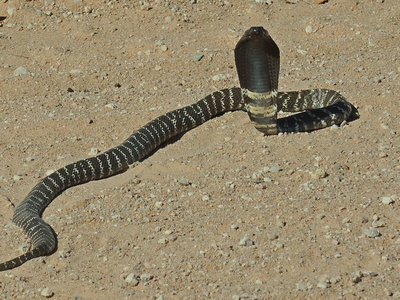Please answer the following question using a single word or phrase: 
What is the snake's defense mechanism?

Raising its hood and spitting venom